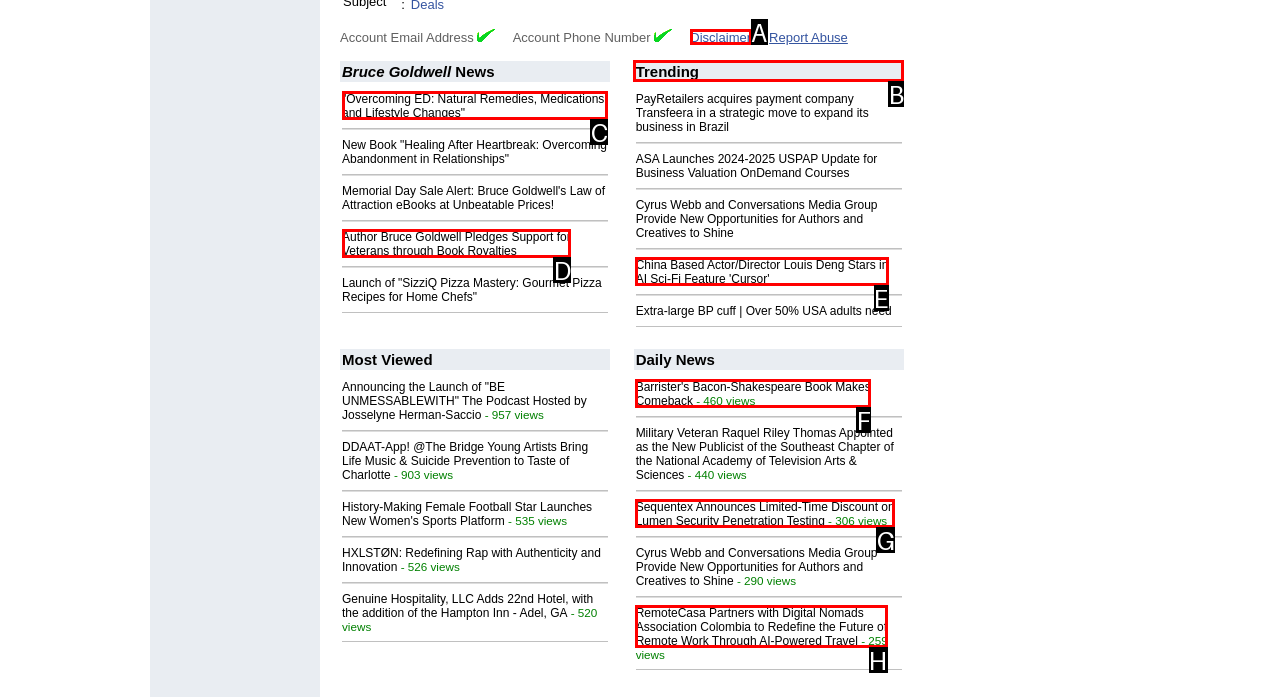Identify the HTML element you need to click to achieve the task: Explore Trending News. Respond with the corresponding letter of the option.

B